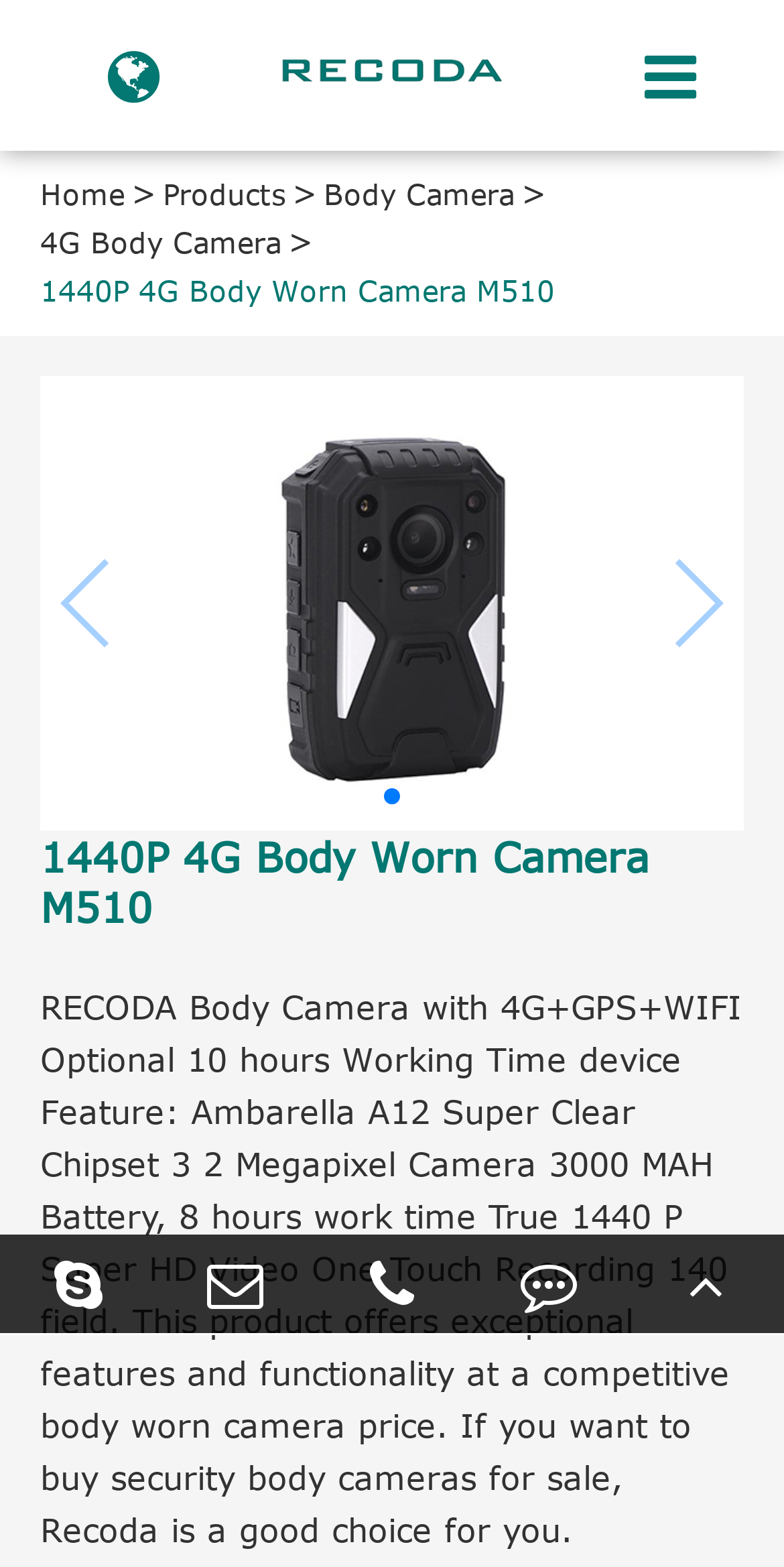Please locate the bounding box coordinates of the element's region that needs to be clicked to follow the instruction: "Go to the top of the page". The bounding box coordinates should be provided as four float numbers between 0 and 1, i.e., [left, top, right, bottom].

[0.8, 0.788, 1.0, 0.851]